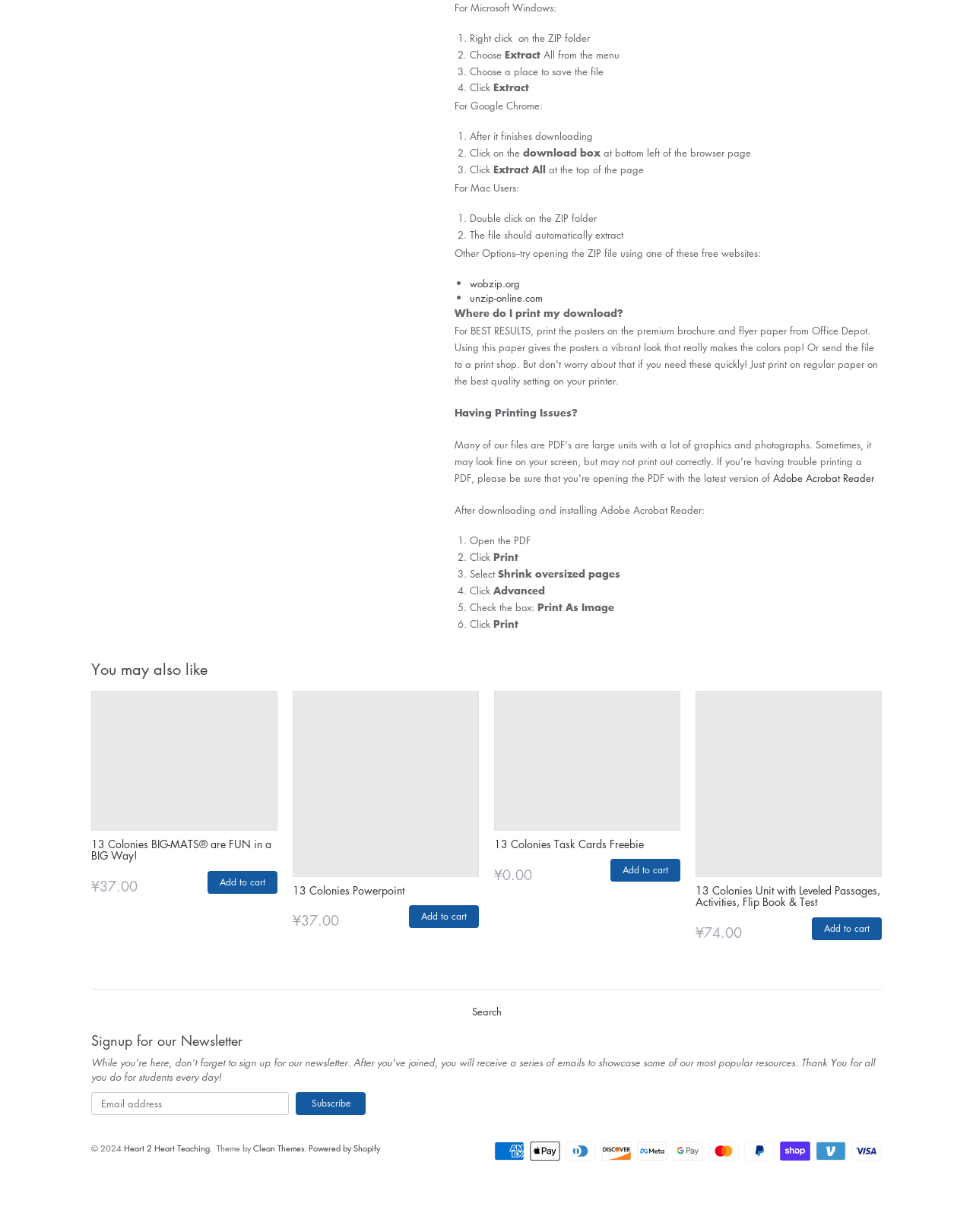Specify the bounding box coordinates of the region I need to click to perform the following instruction: "Click Print". The coordinates must be four float numbers in the range of 0 to 1, i.e., [left, top, right, bottom].

[0.507, 0.446, 0.533, 0.459]